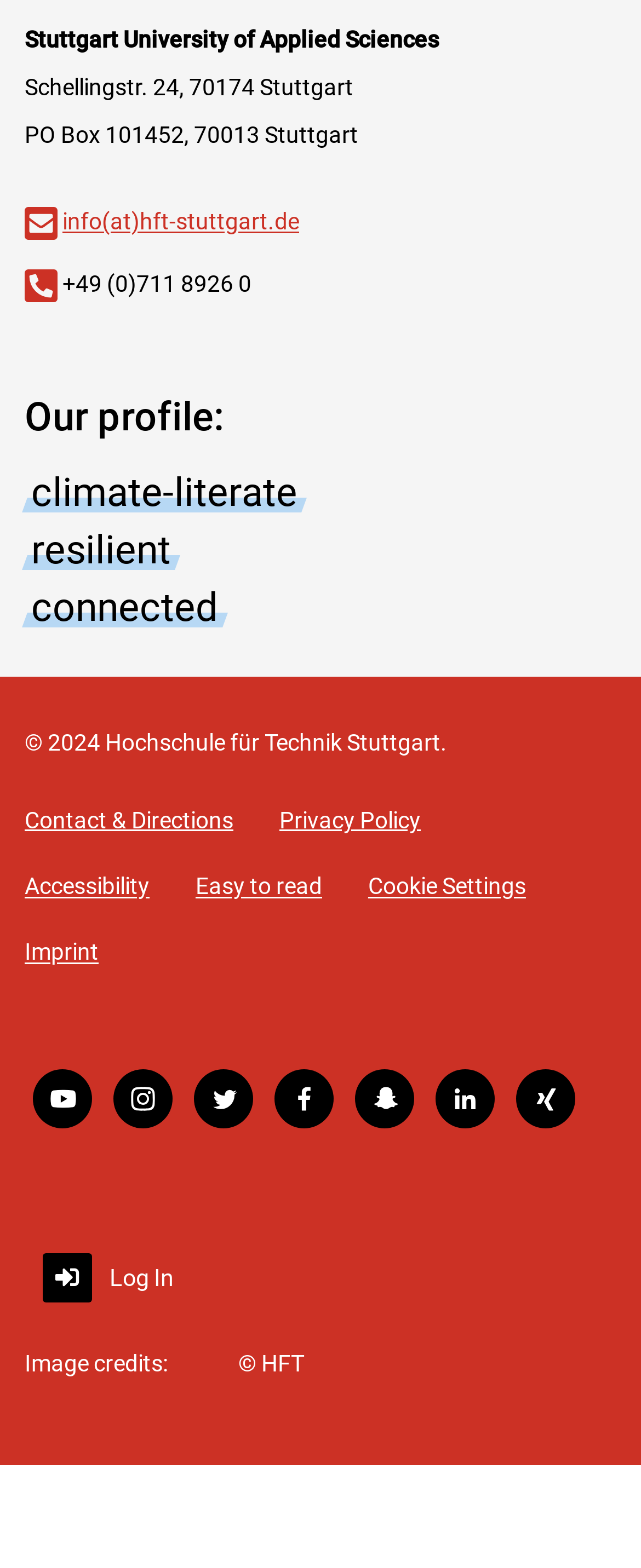Please give a succinct answer using a single word or phrase:
What is the name of the university?

Stuttgart University of Applied Sciences